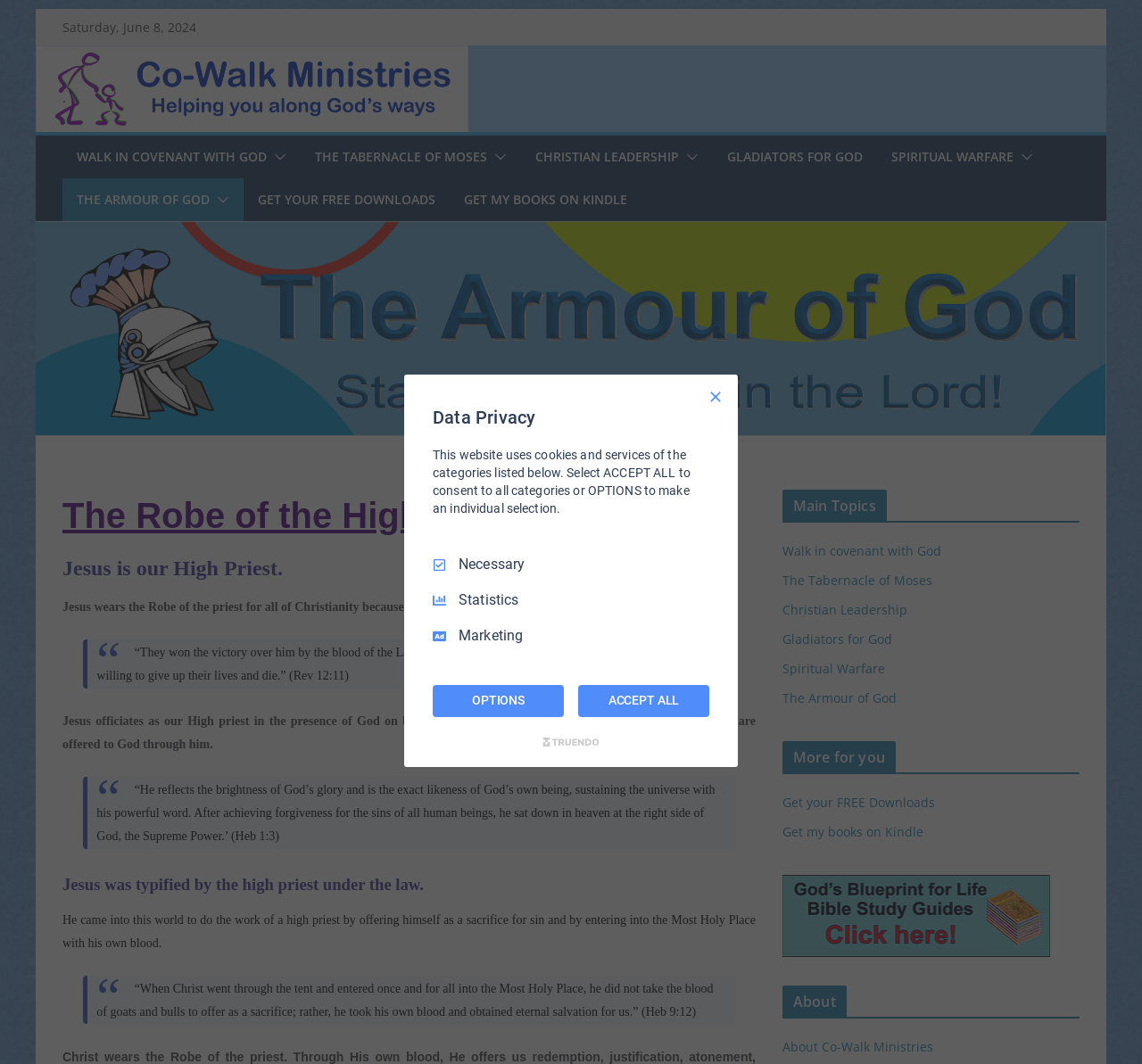Locate the bounding box coordinates of the clickable region necessary to complete the following instruction: "Click the 'Truendo.com' link". Provide the coordinates in the format of four float numbers between 0 and 1, i.e., [left, top, right, bottom].

[0.469, 0.691, 0.531, 0.704]